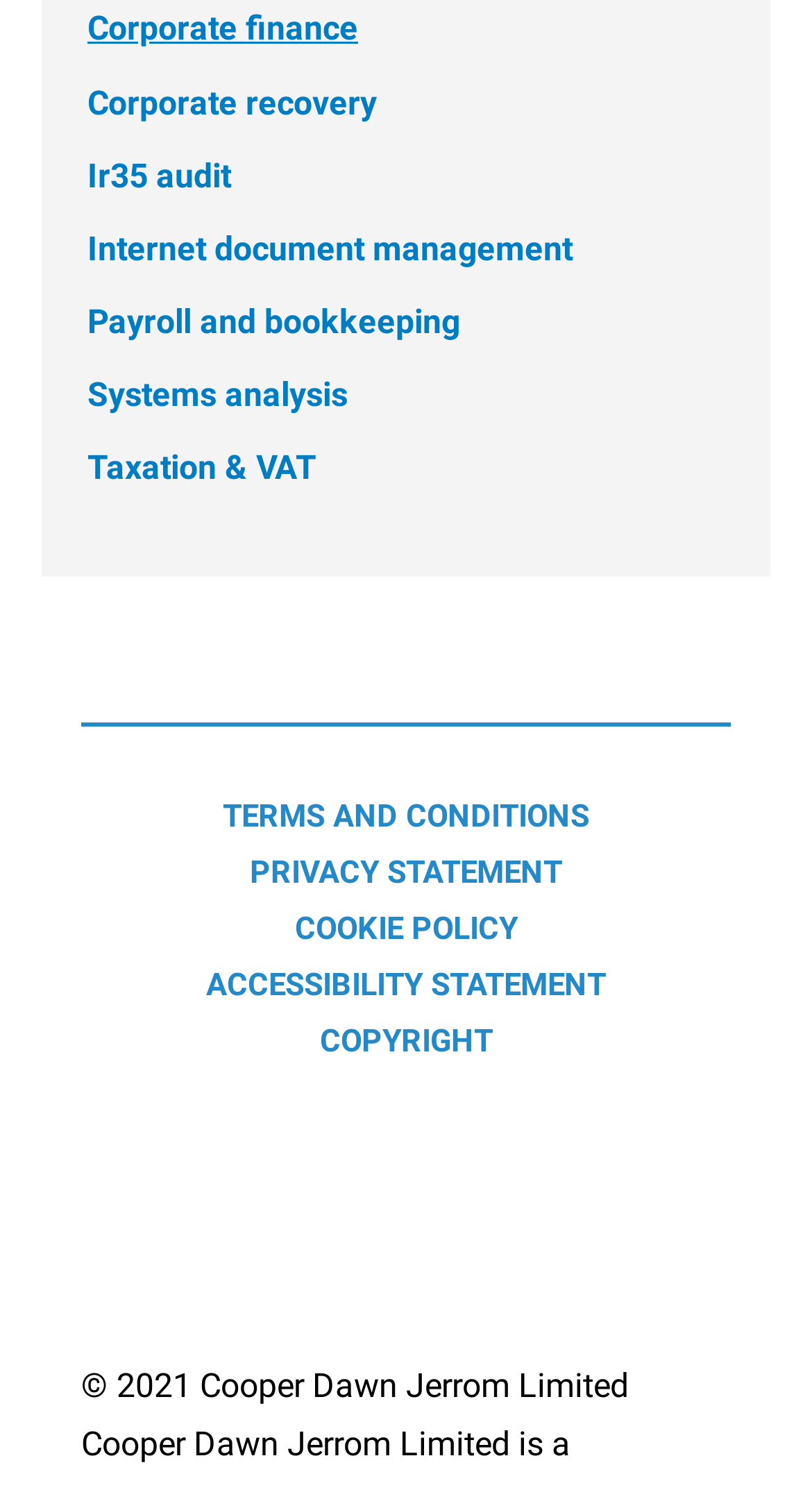Provide your answer in one word or a succinct phrase for the question: 
What is the purpose of the 'TERMS AND CONDITIONS' link?

To view terms and conditions